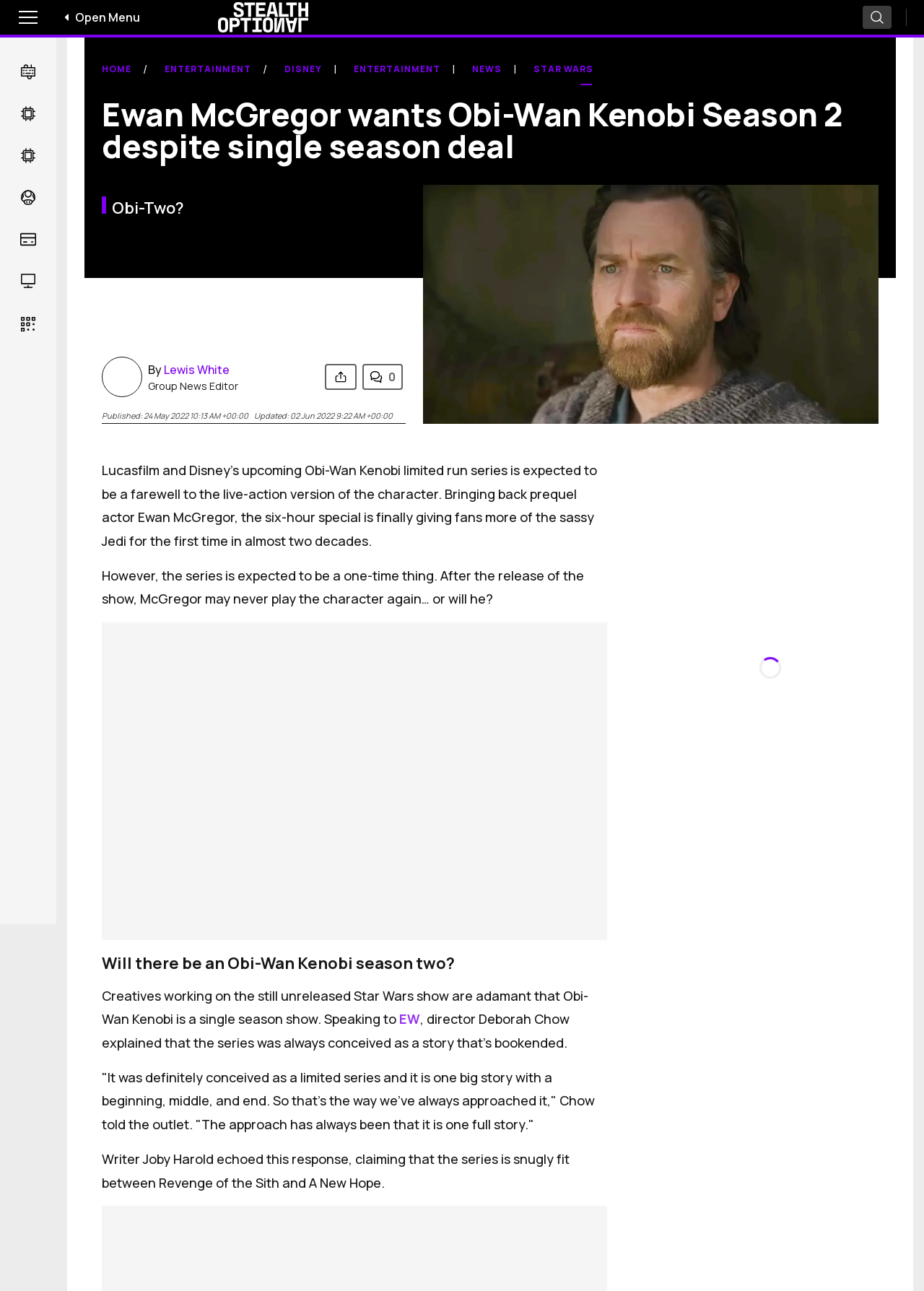Respond to the following query with just one word or a short phrase: 
How many categories are there in the navigation menu?

7